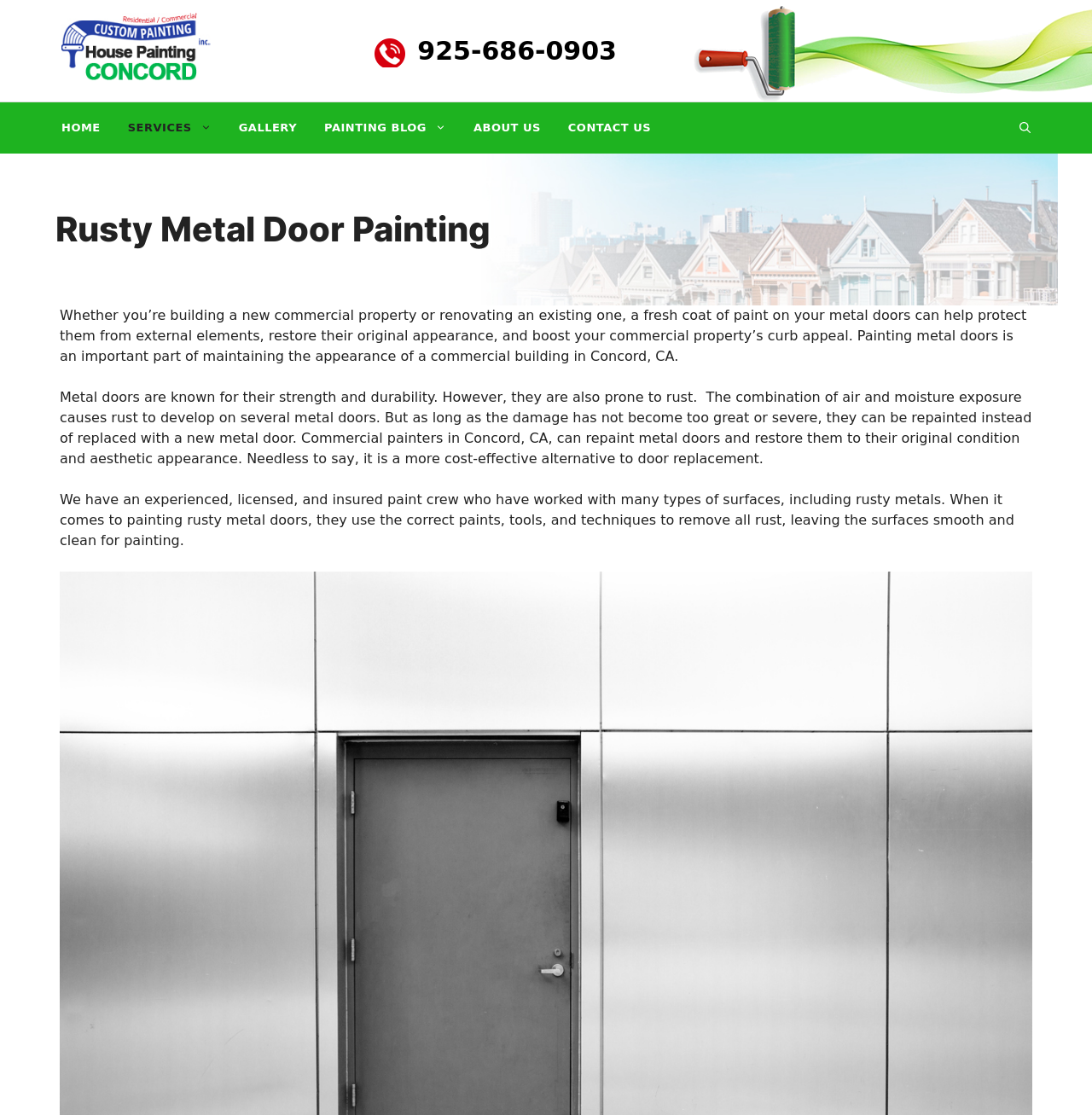Please identify the coordinates of the bounding box that should be clicked to fulfill this instruction: "Call the phone number".

[0.343, 0.031, 0.565, 0.06]